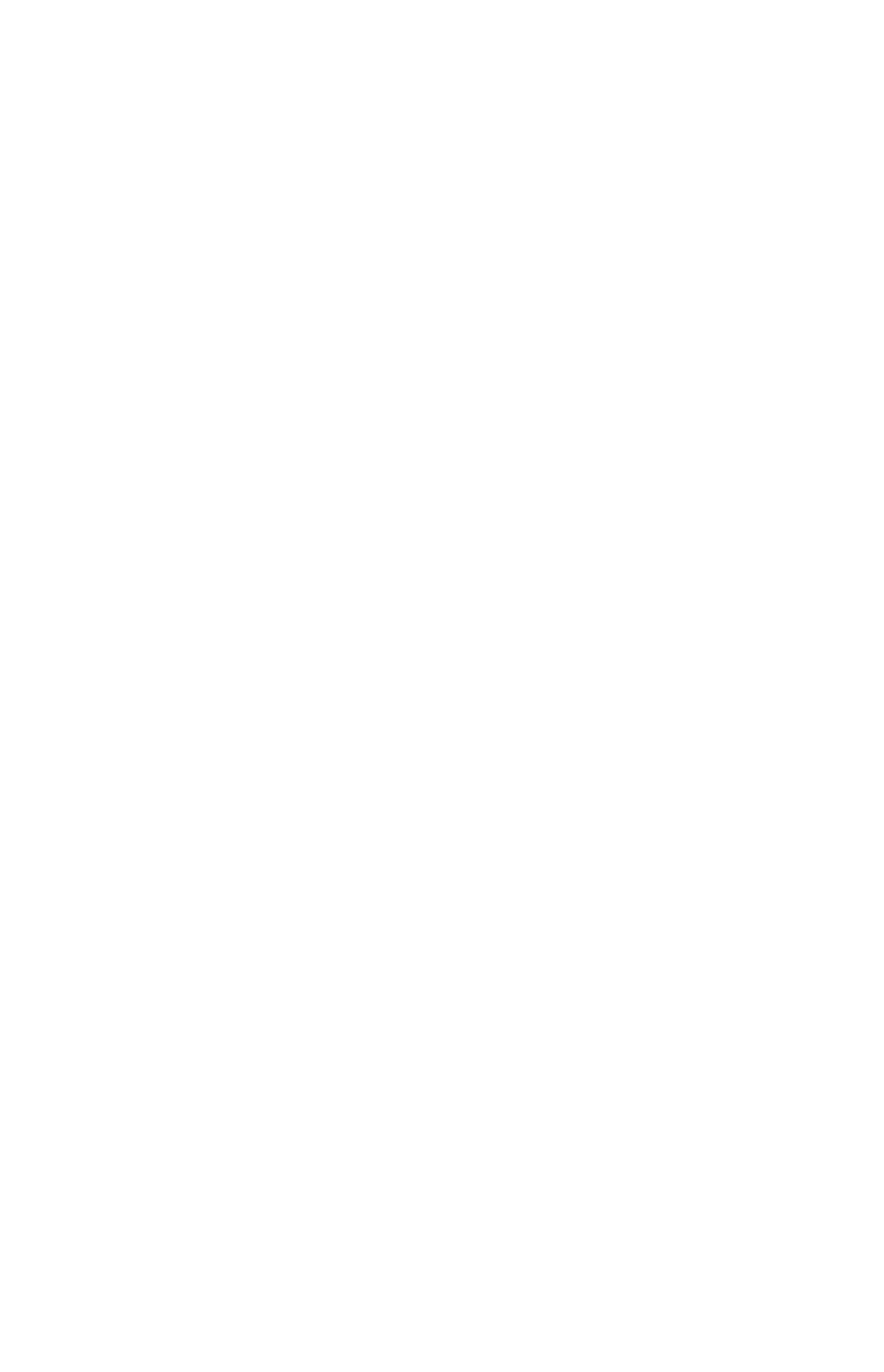What is the last service area listed?
Analyze the screenshot and provide a detailed answer to the question.

I looked at the list of service areas and found that the last one listed is Wilmette, which is a link located at the bottom of the list.